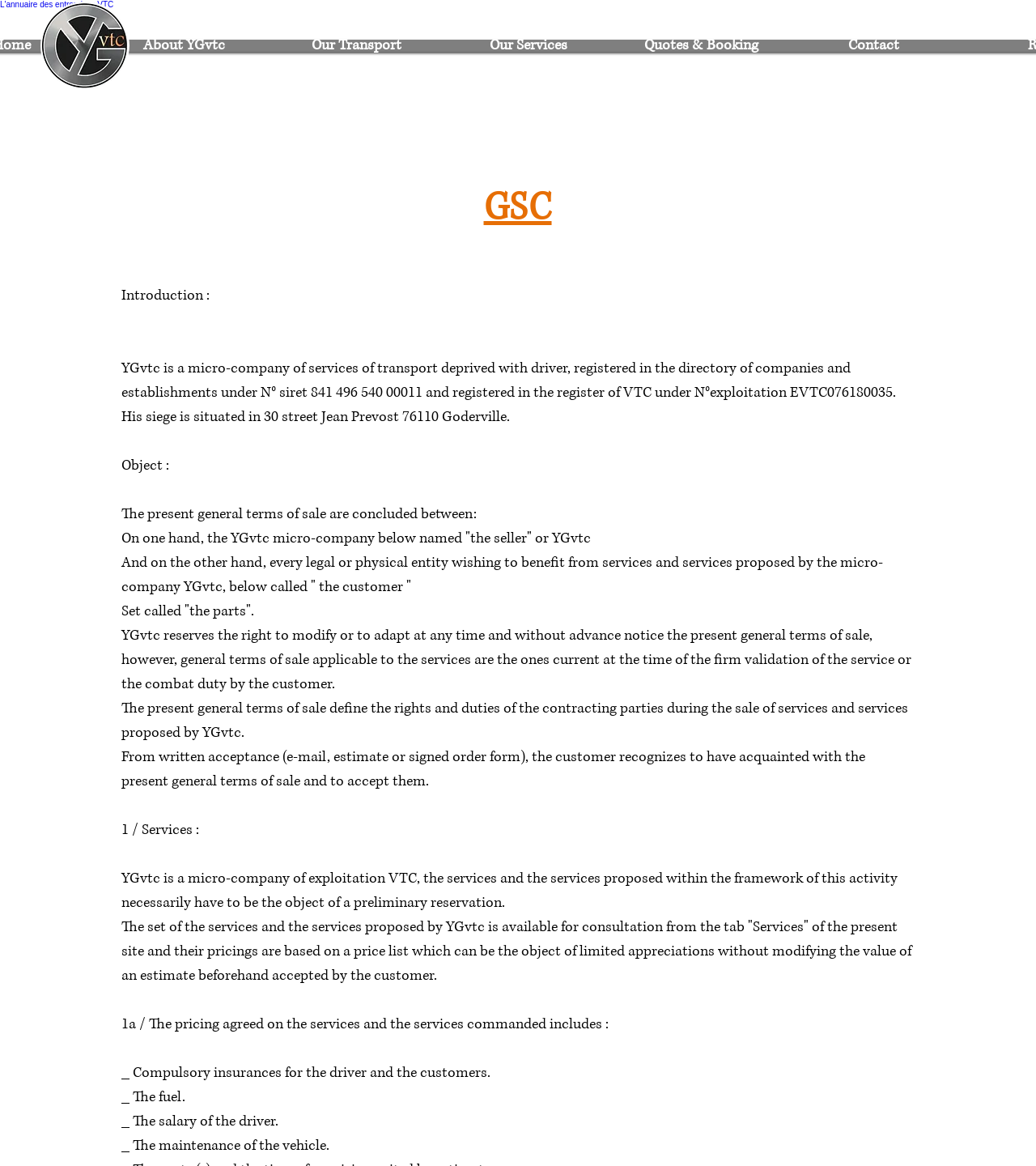Carefully examine the image and provide an in-depth answer to the question: What is the purpose of YGvtc?

The purpose of YGvtc can be inferred from the static text 'YGvtc is a micro-company of services of transport deprived with driver...' which indicates that the company provides transport services.